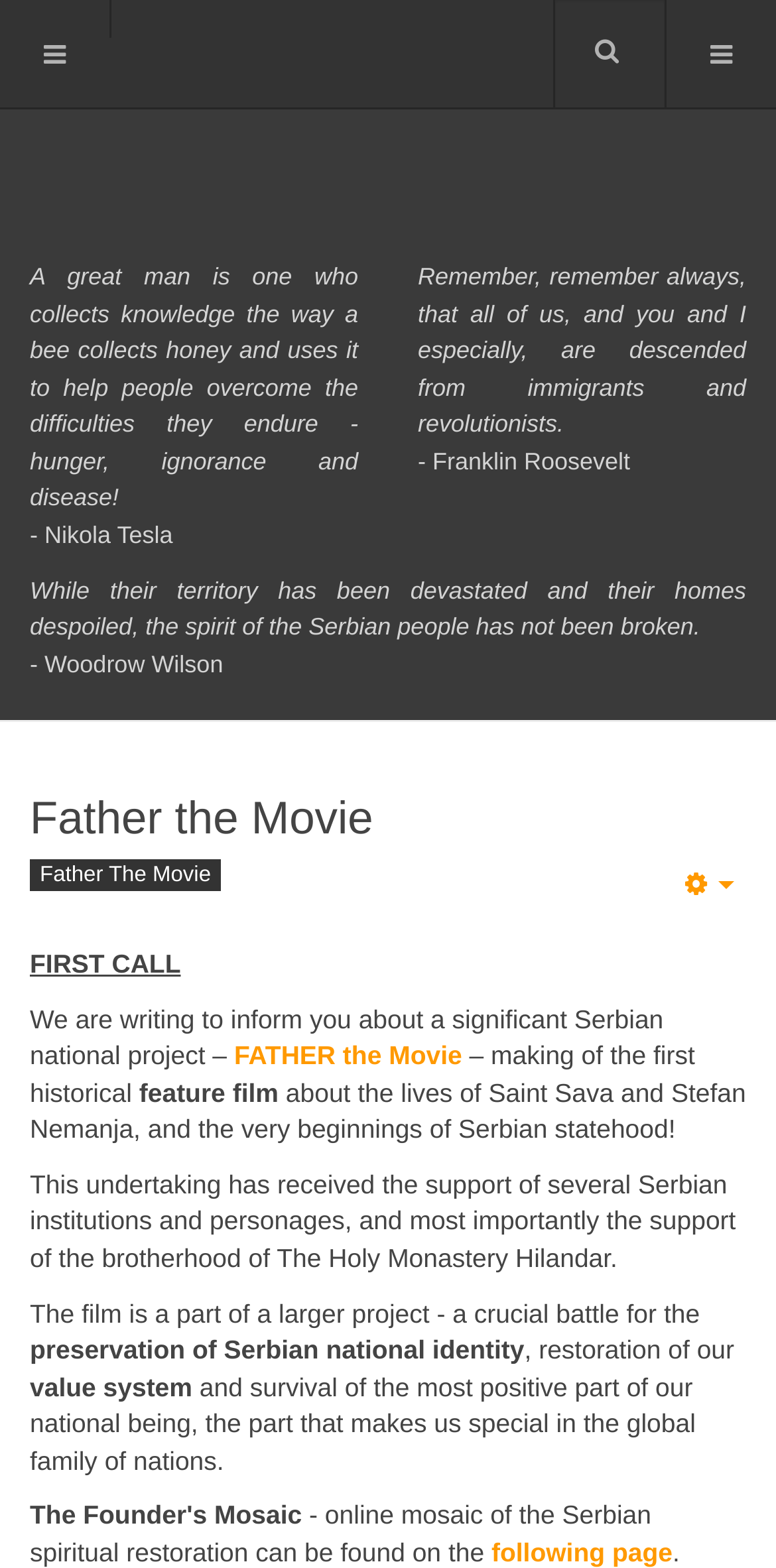Using details from the image, please answer the following question comprehensively:
What is the name of the movie mentioned on the webpage?

I found the heading 'Father the Movie' on the webpage, which suggests that it is the name of the movie being discussed.